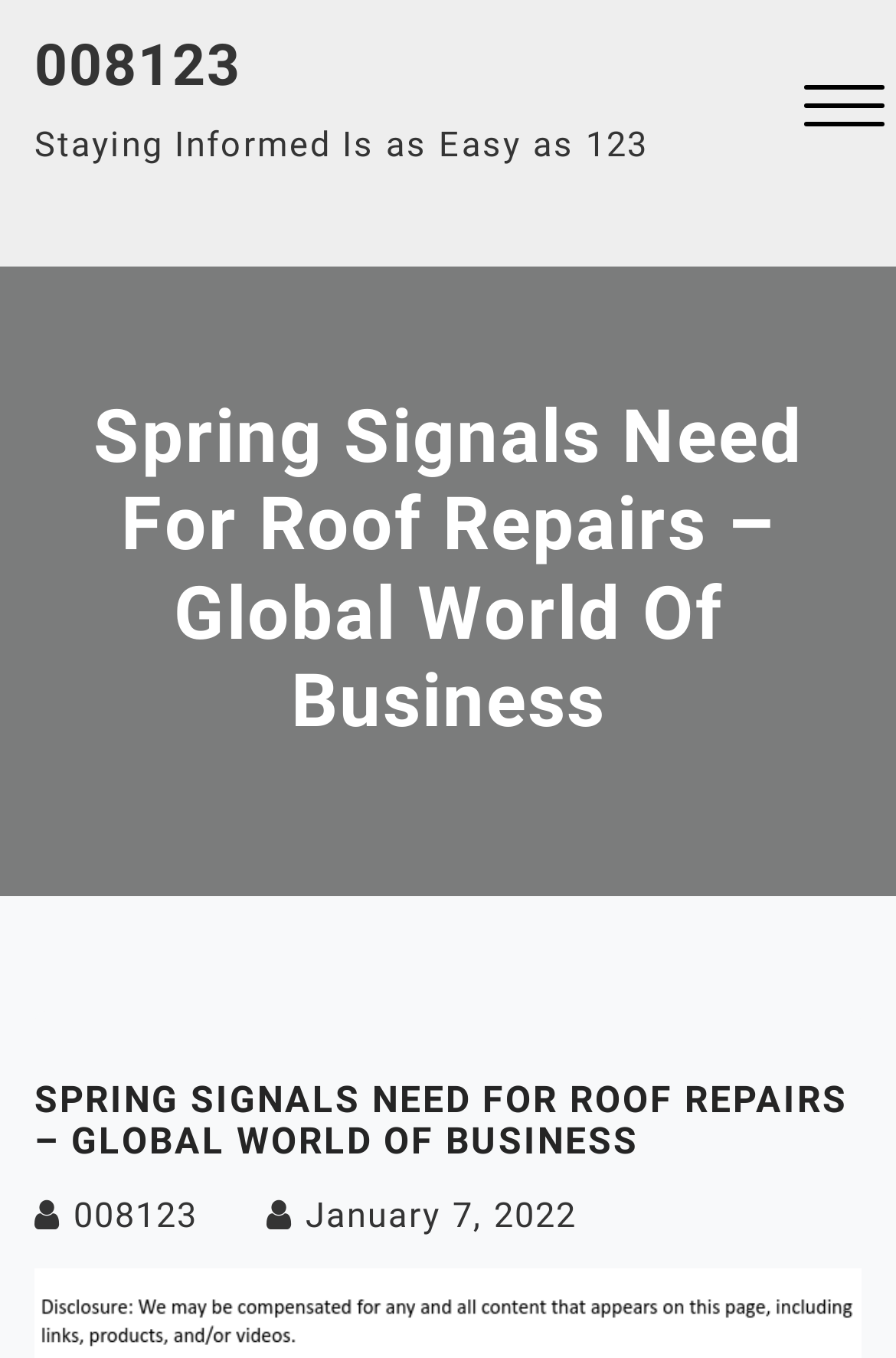Identify the bounding box for the described UI element: "008123".

[0.038, 0.024, 0.269, 0.073]